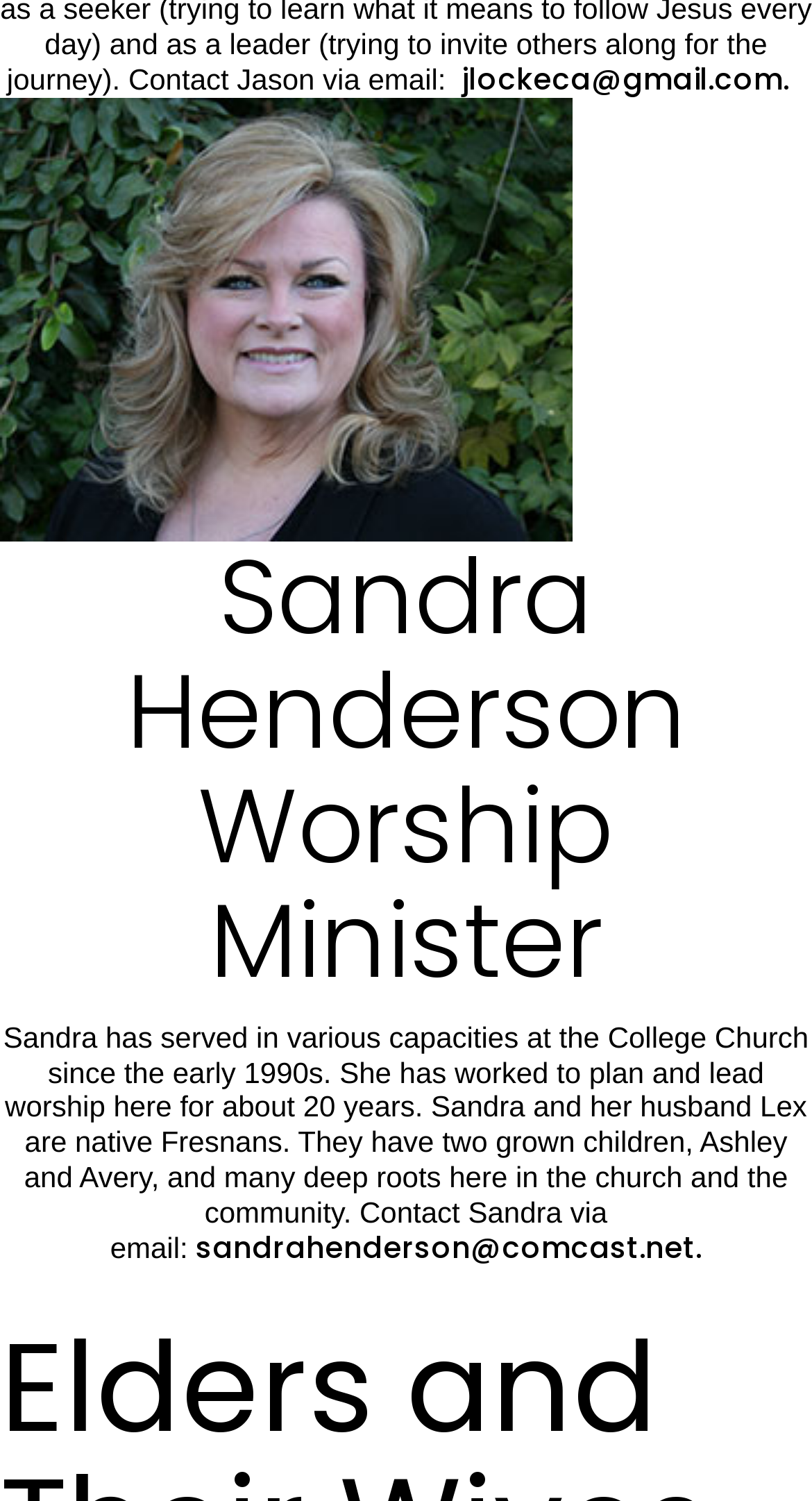Give the bounding box coordinates for this UI element: "sandrahenderson@comcast.net.". The coordinates should be four float numbers between 0 and 1, arranged as [left, top, right, bottom].

[0.241, 0.817, 0.864, 0.844]